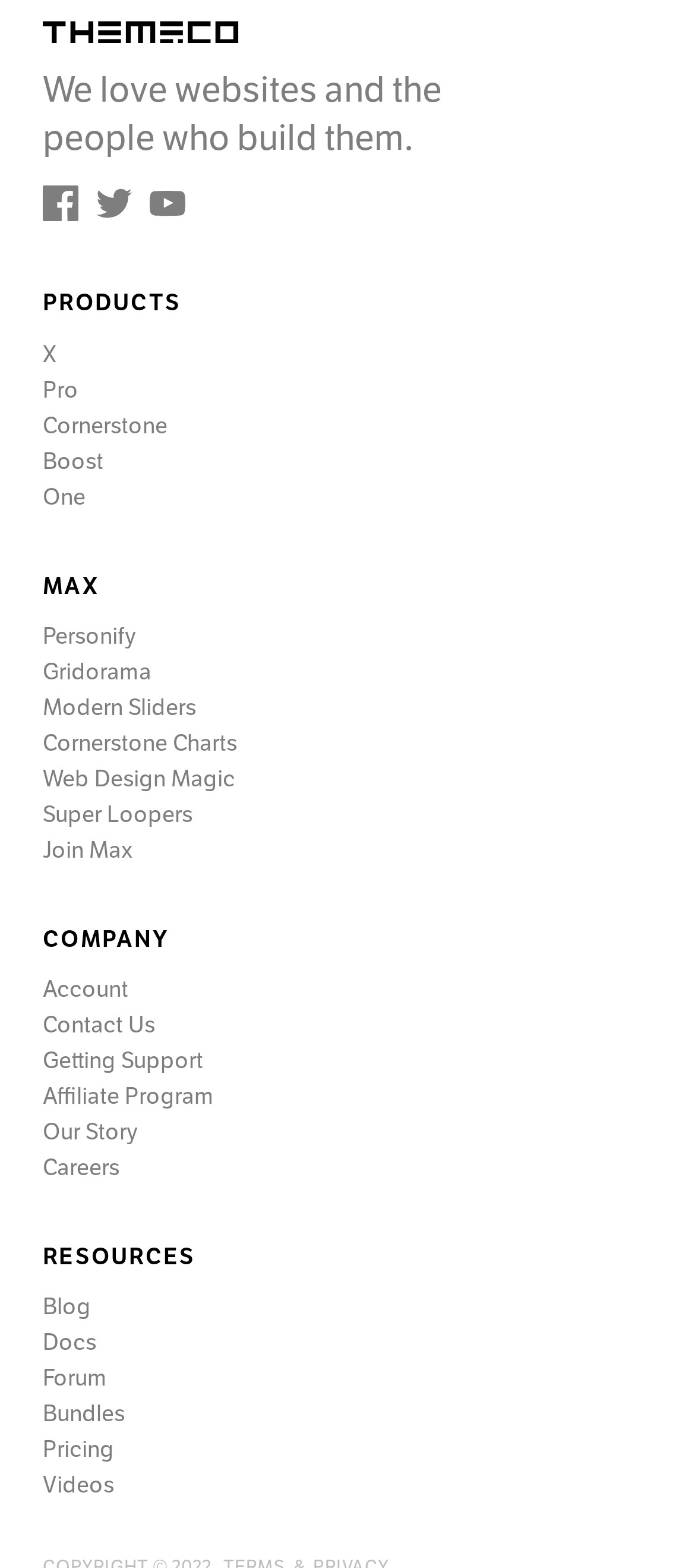Can you find the bounding box coordinates of the area I should click to execute the following instruction: "Learn about Cornerstone"?

[0.062, 0.26, 0.938, 0.283]